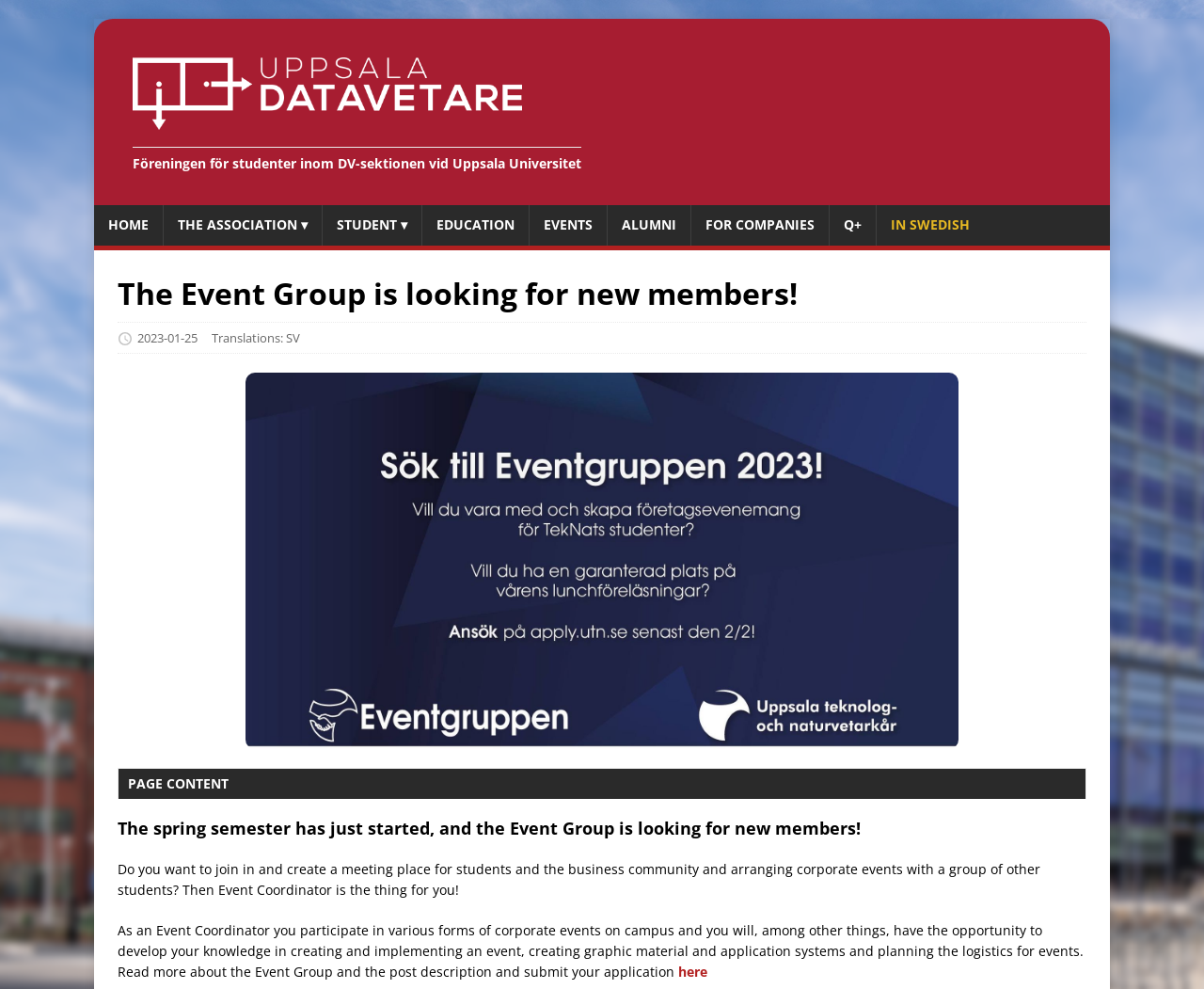Please locate the clickable area by providing the bounding box coordinates to follow this instruction: "Click the HOME link".

[0.078, 0.208, 0.135, 0.248]